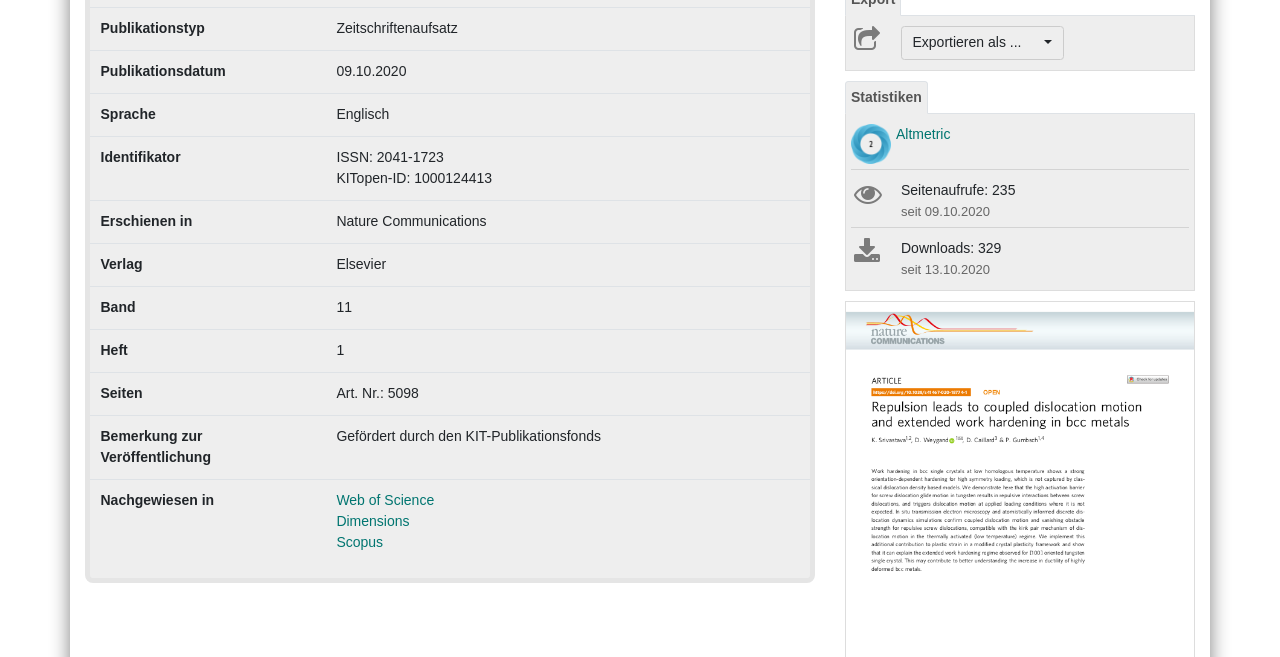Please specify the bounding box coordinates in the format (top-left x, top-left y, bottom-right x, bottom-right y), with values ranging from 0 to 1. Identify the bounding box for the UI component described as follows: Statistiken

[0.66, 0.123, 0.725, 0.173]